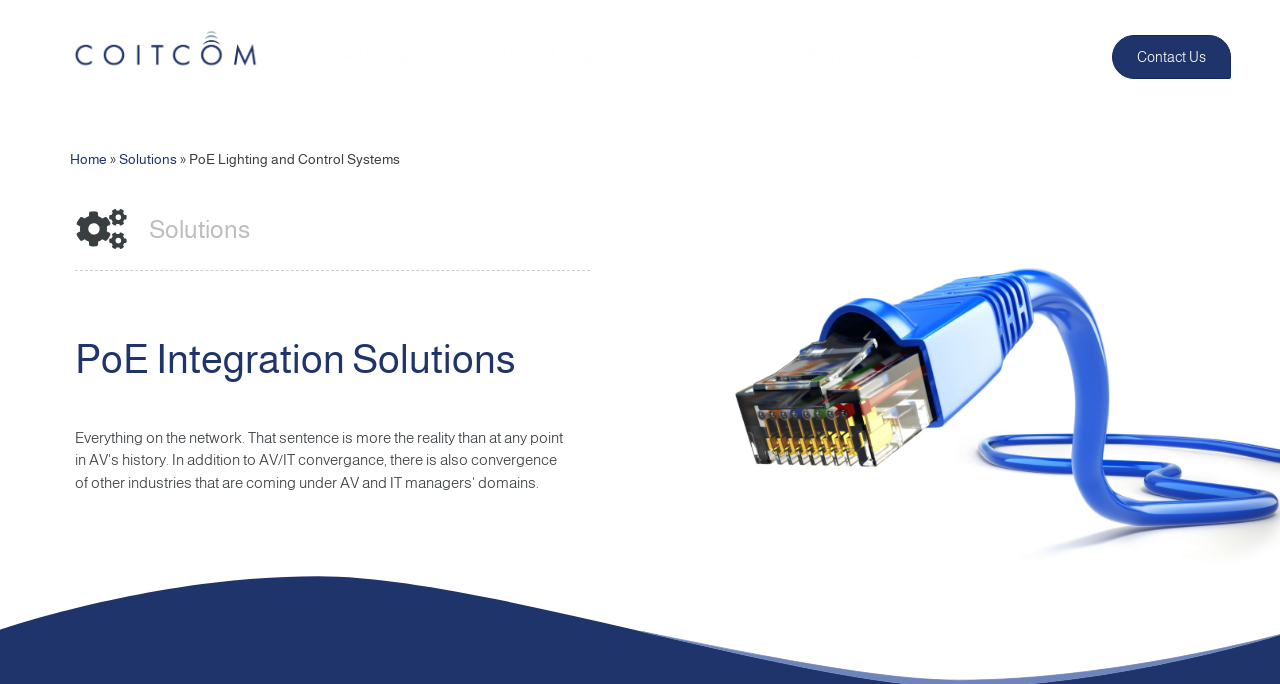What is the text on the top-left logo?
Provide a concise answer using a single word or phrase based on the image.

coitcom-logo-blue